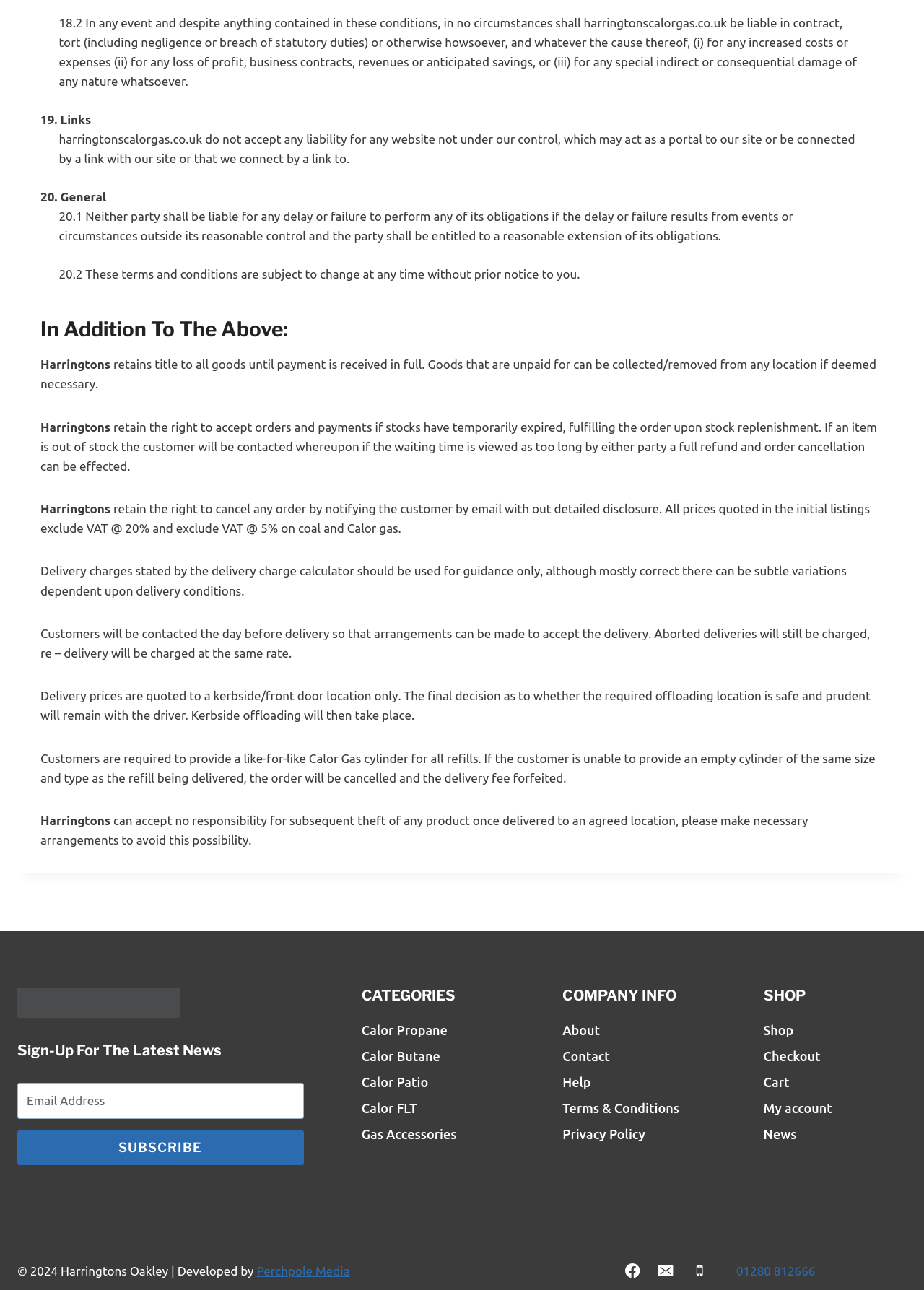Please provide the bounding box coordinates for the element that needs to be clicked to perform the following instruction: "Subscribe to the newsletter". The coordinates should be given as four float numbers between 0 and 1, i.e., [left, top, right, bottom].

[0.019, 0.876, 0.329, 0.903]